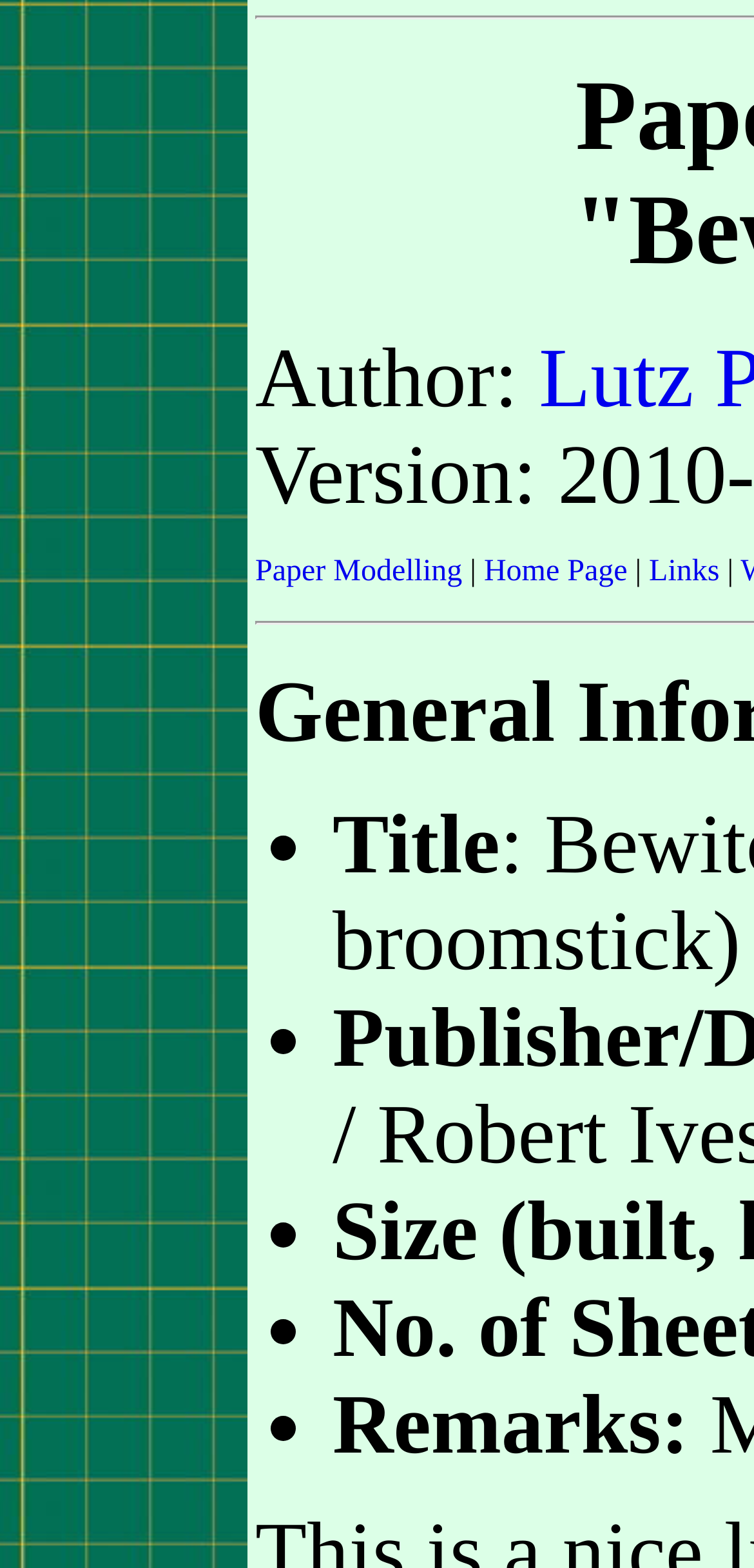Based on the element description Links, identify the bounding box coordinates for the UI element. The coordinates should be in the format (top-left x, top-left y, bottom-right x, bottom-right y) and within the 0 to 1 range.

[0.861, 0.354, 0.965, 0.375]